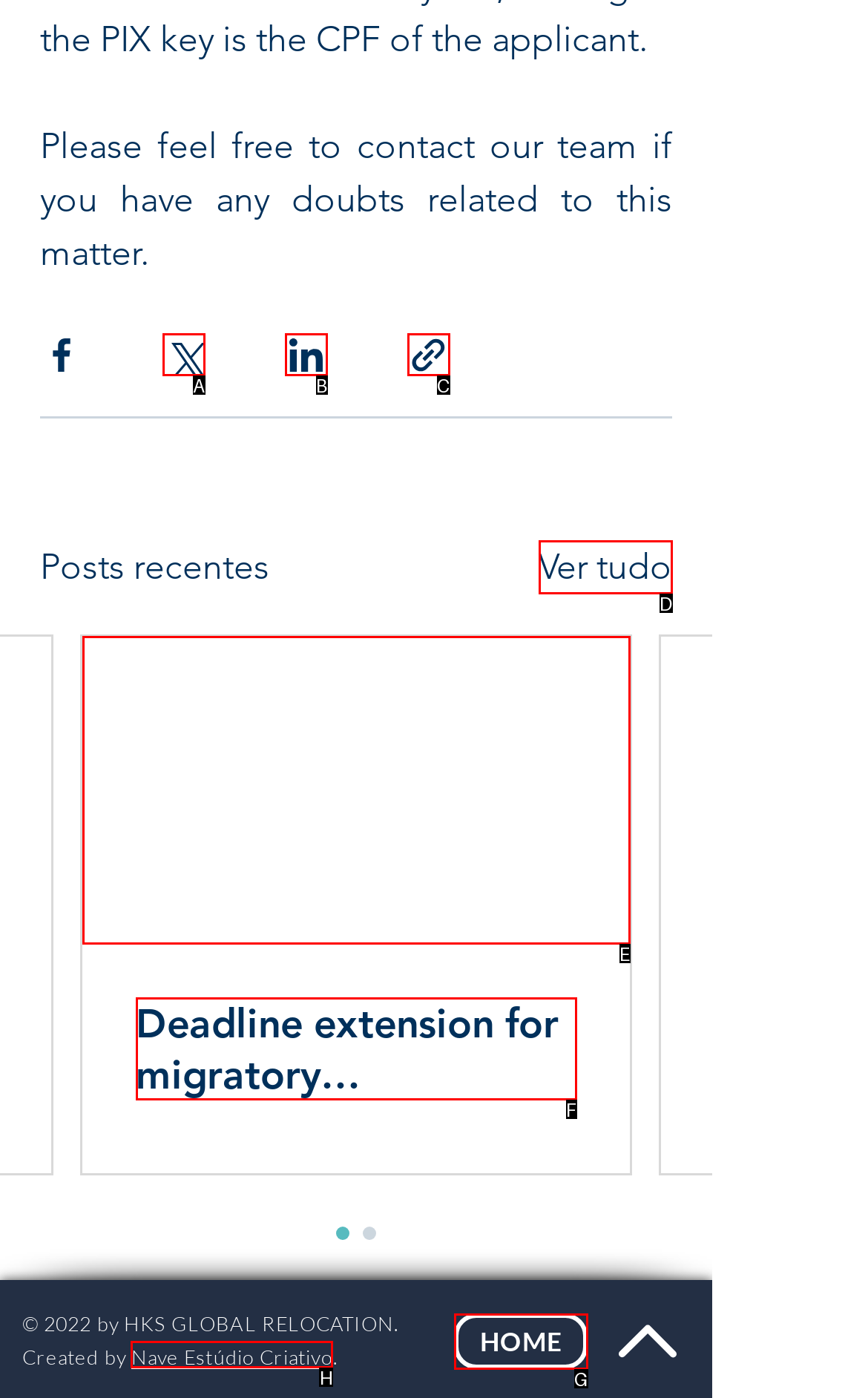Based on the description: Ver tudo, find the HTML element that matches it. Provide your answer as the letter of the chosen option.

D